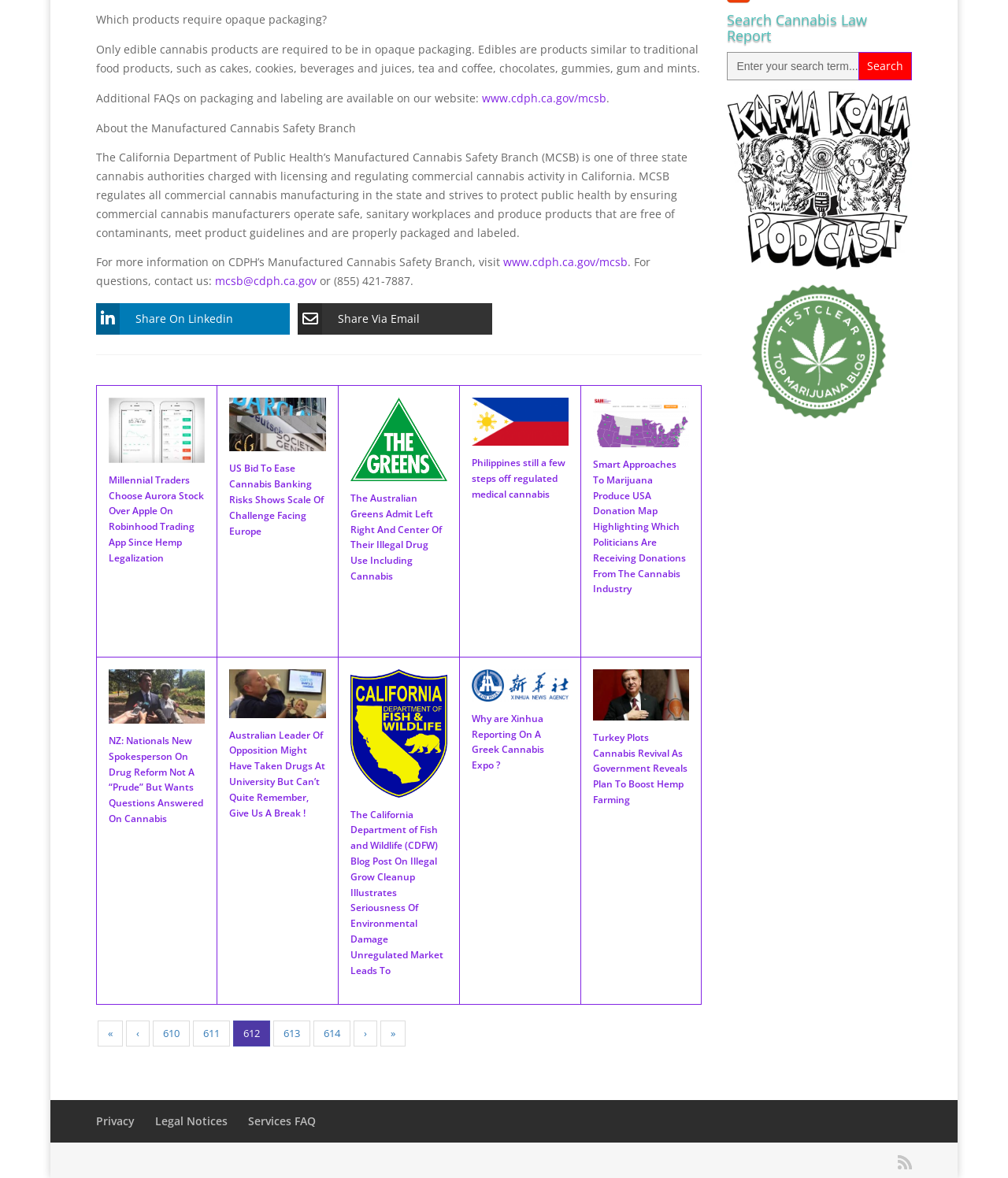Please locate the bounding box coordinates of the element that should be clicked to complete the given instruction: "Visit the Manufactured Cannabis Safety Branch website".

[0.499, 0.216, 0.622, 0.229]